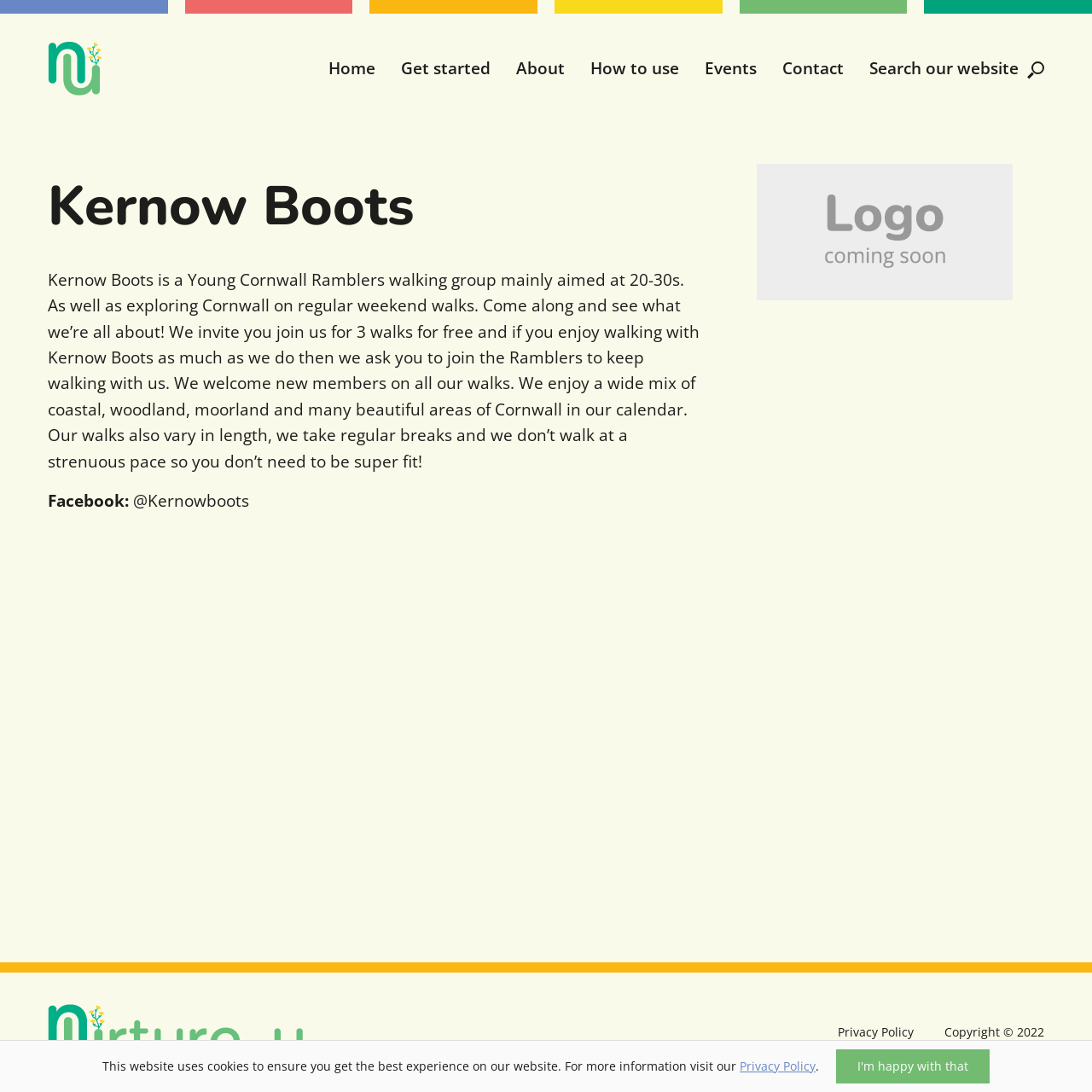What type of areas do Kernow Boots walks cover?
Using the information from the image, provide a comprehensive answer to the question.

The answer can be found in the paragraph of text that describes the walking group, which states 'We enjoy a wide mix of coastal, woodland, moorland and many beautiful areas of Cornwall in our calendar.'